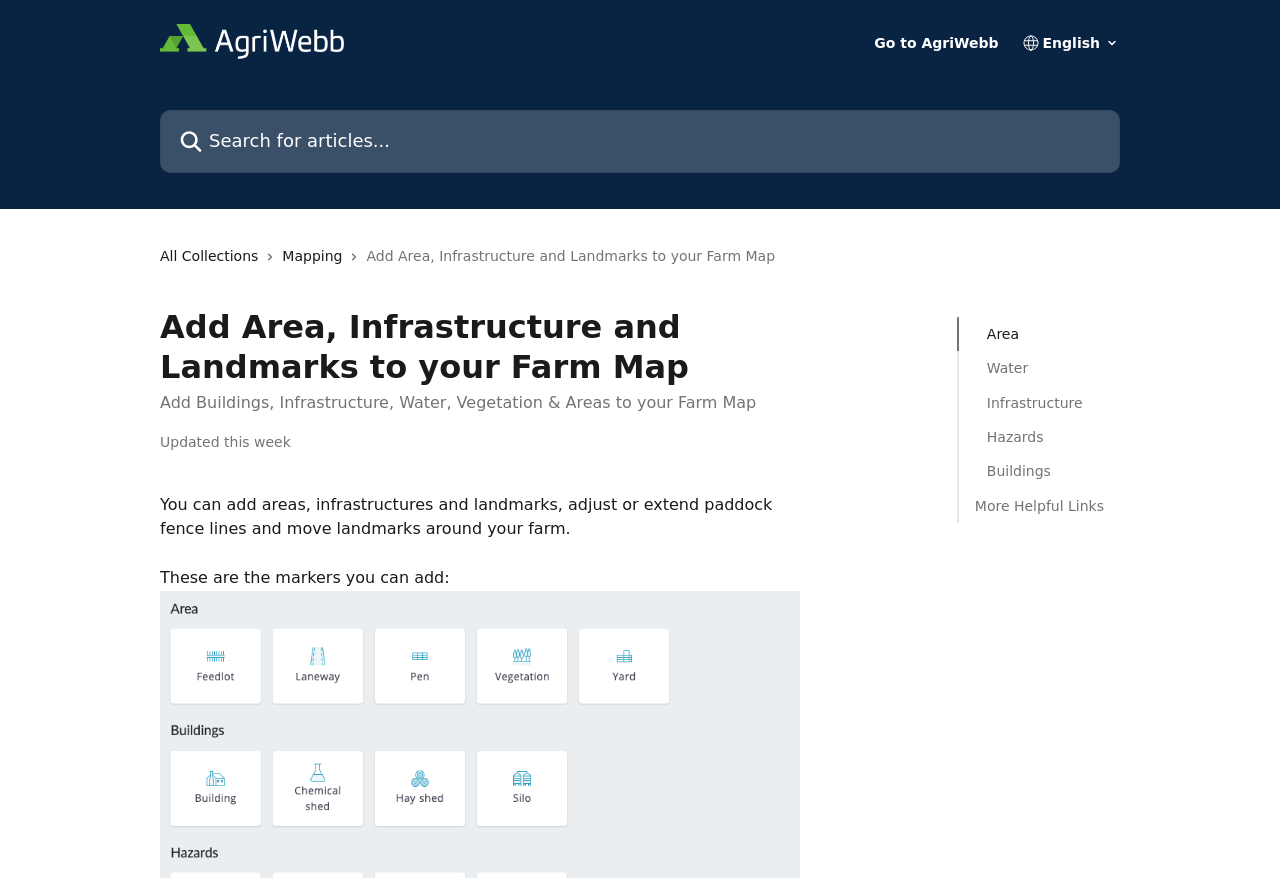Examine the image carefully and respond to the question with a detailed answer: 
What is the relationship between AgriWebb and this webpage?

The webpage is part of the AgriWebb Help Center, as indicated by the header and the link to 'Go to AgriWebb' at the top of the page. This suggests that the webpage is a resource provided by AgriWebb to assist users with adding elements to their farm map.